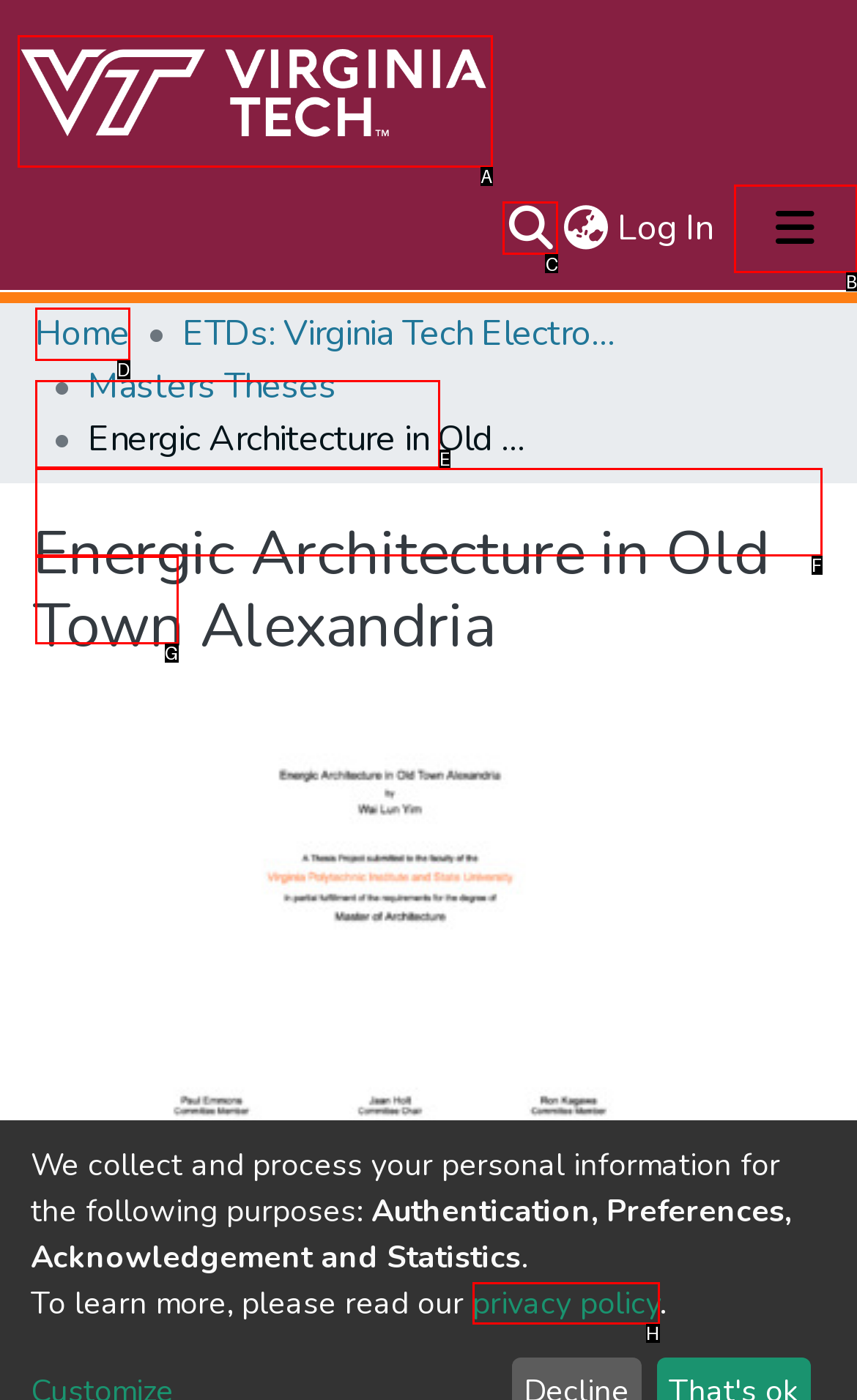Which choice should you pick to execute the task: Search for something
Respond with the letter associated with the correct option only.

C